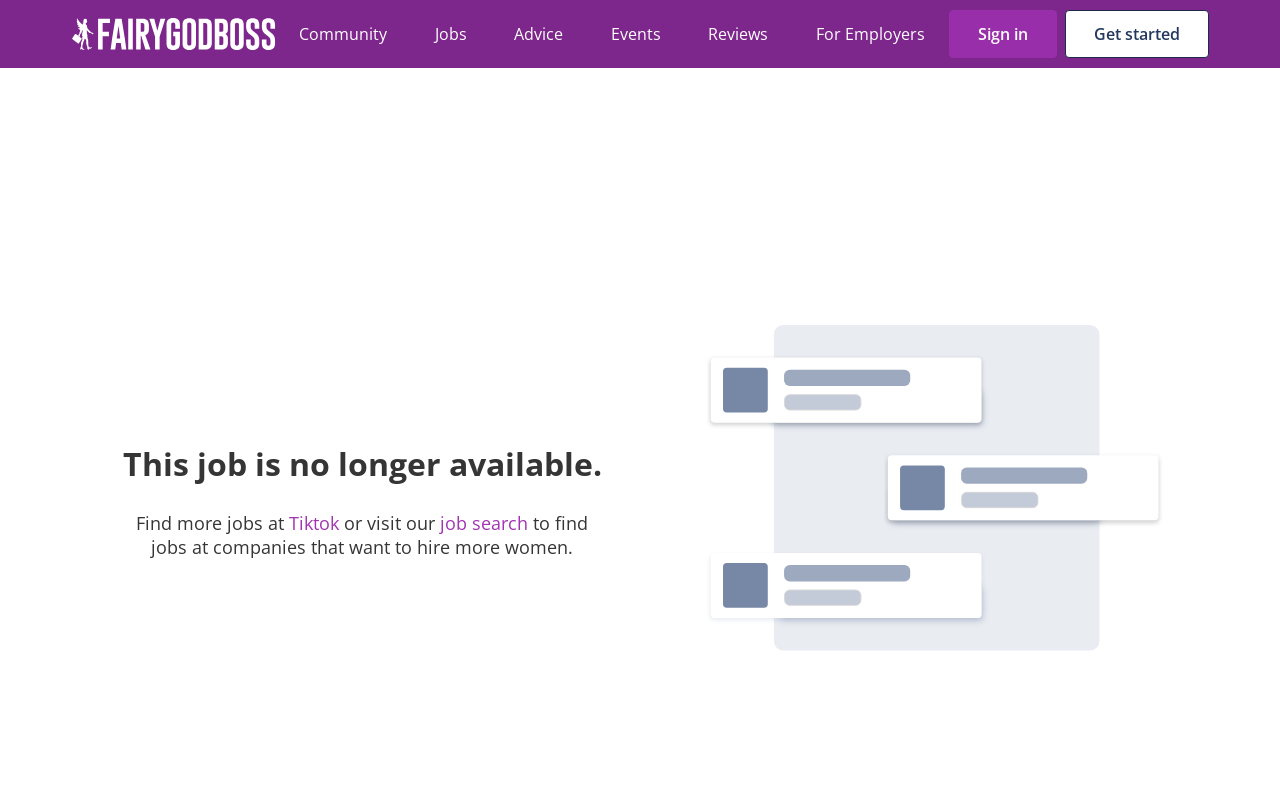Could you locate the bounding box coordinates for the section that should be clicked to accomplish this task: "Sign in".

[0.741, 0.013, 0.825, 0.073]